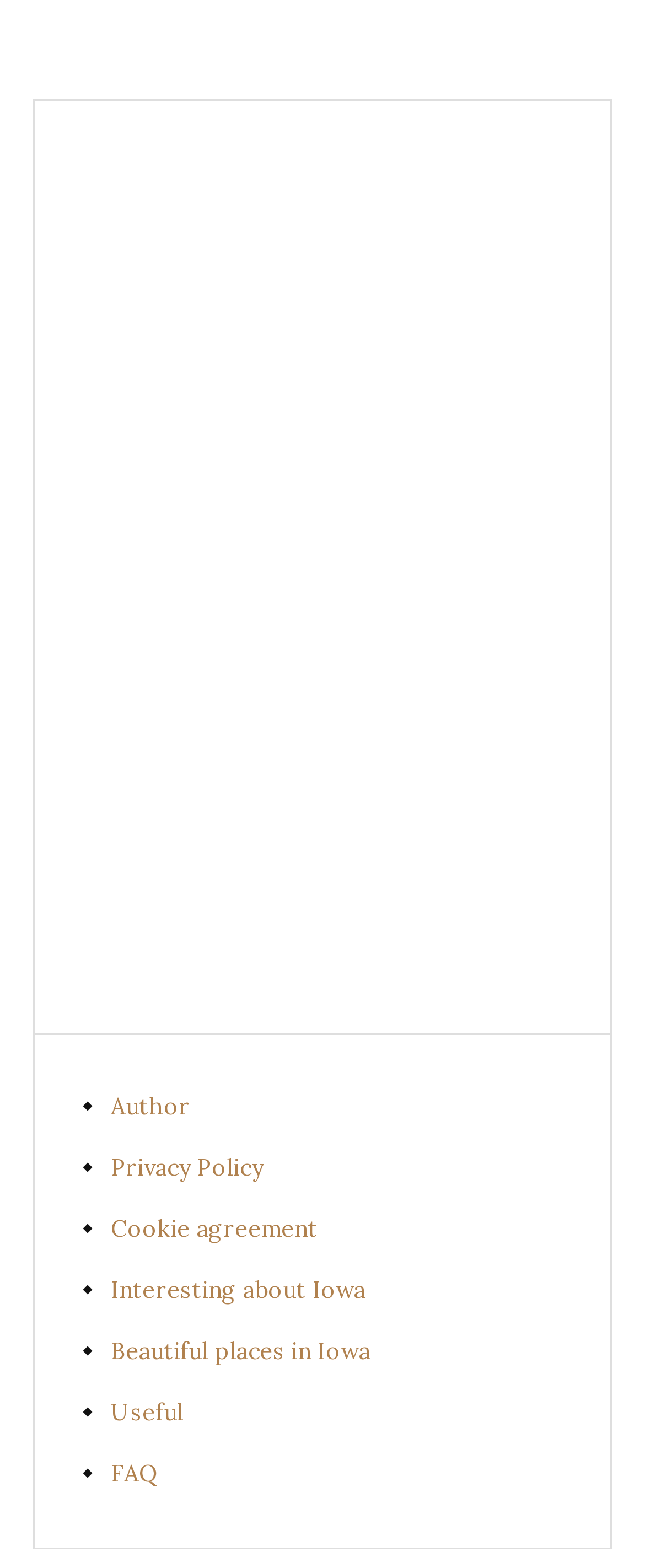Based on what you see in the screenshot, provide a thorough answer to this question: What is the last link in the footer?

I looked at the footer section and found that the last link is 'FAQ', which has a bounding box coordinate of [0.172, 0.93, 0.244, 0.949].